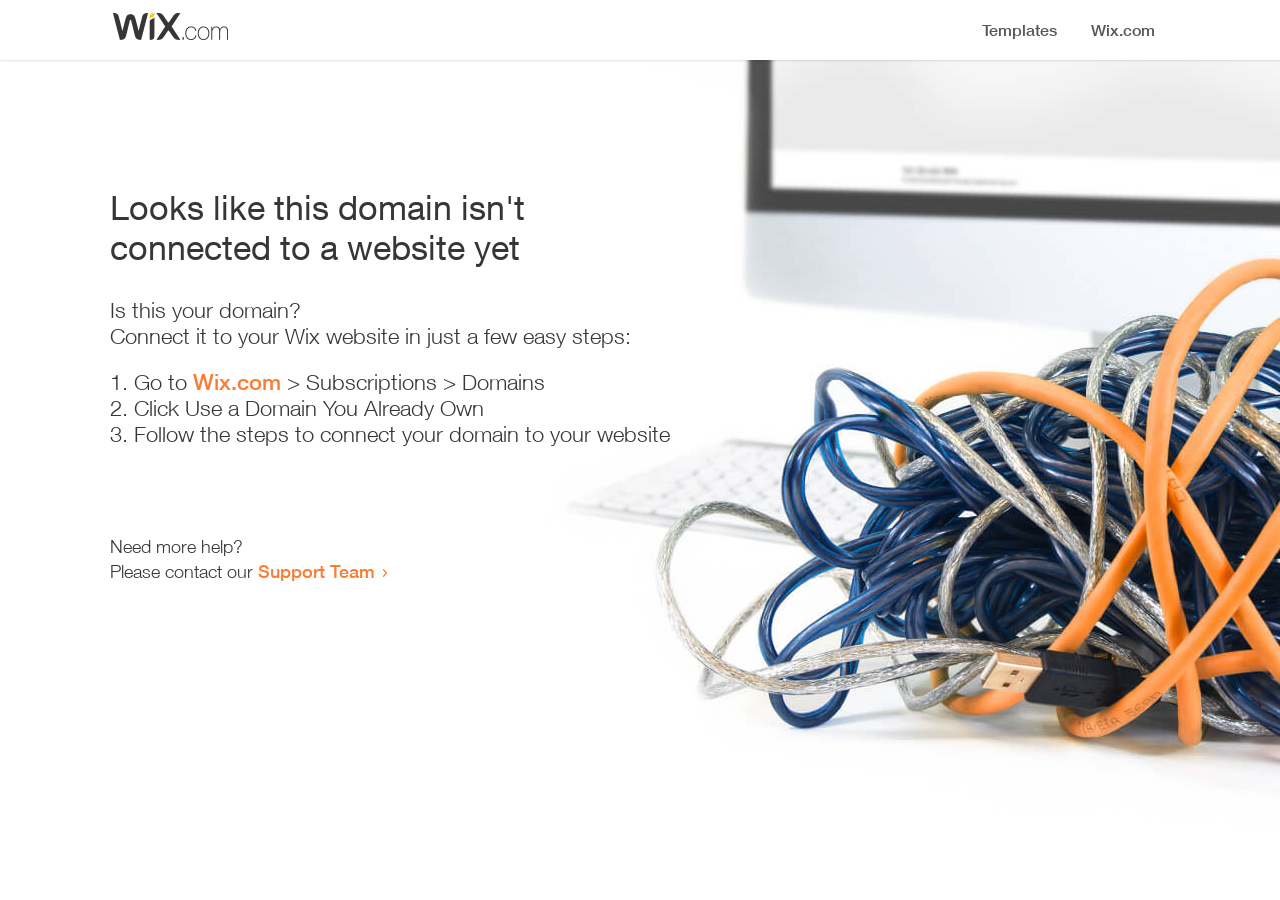Answer in one word or a short phrase: 
What is the main issue with the domain?

Not connected to a website